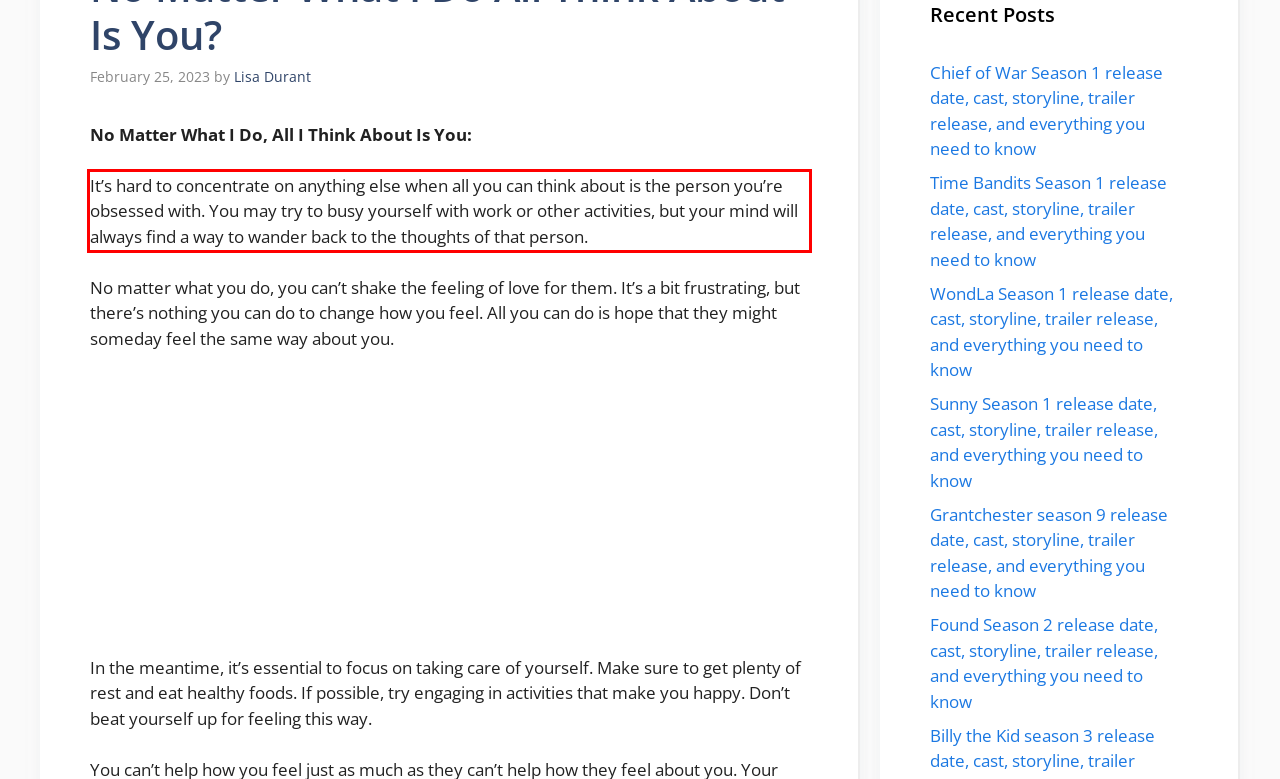Examine the screenshot of the webpage, locate the red bounding box, and generate the text contained within it.

It’s hard to concentrate on anything else when all you can think about is the person you’re obsessed with. You may try to busy yourself with work or other activities, but your mind will always find a way to wander back to the thoughts of that person.